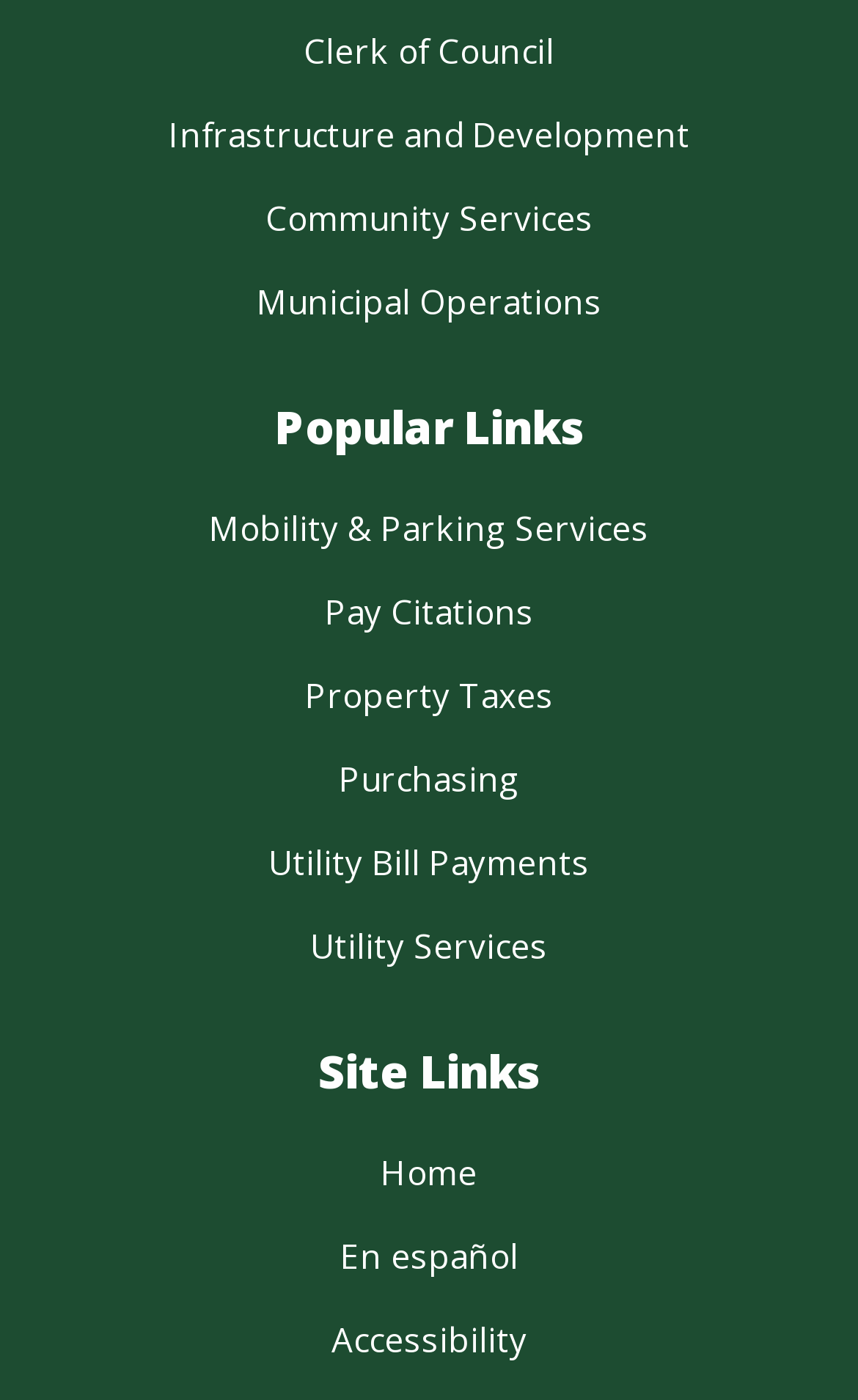Indicate the bounding box coordinates of the element that needs to be clicked to satisfy the following instruction: "View the recent comment from David wescott". The coordinates should be four float numbers between 0 and 1, i.e., [left, top, right, bottom].

None